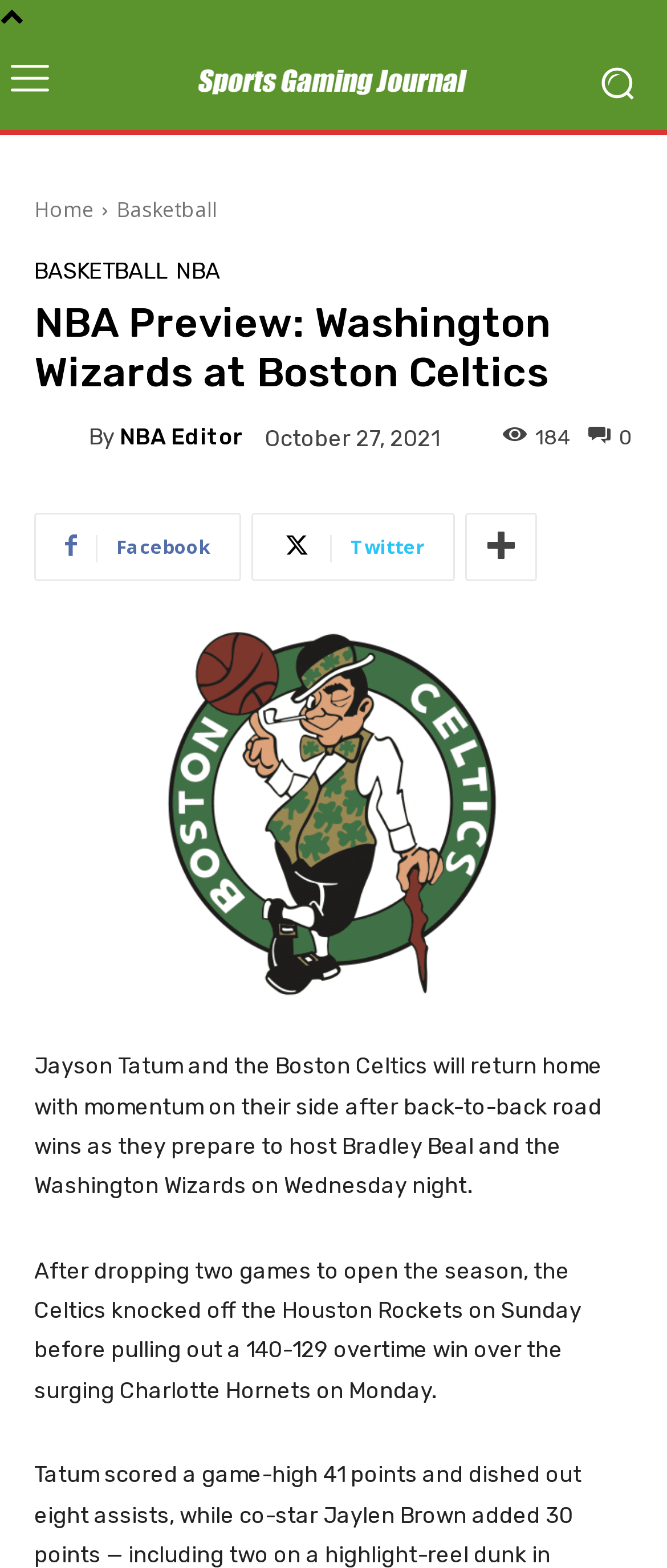Detail the various sections and features present on the webpage.

The webpage is a sports news article previewing an NBA game between the Washington Wizards and the Boston Celtics. At the top left of the page, there is a small image, and next to it, a link to the publication's homepage, "Sports Gaming Journal - America's Premier Sports Betting Publication", which also has an accompanying image. On the top right, there is another small image.

Below the top section, there are several links to different sections of the website, including "Home", "Basketball", and "NBA". The main heading of the article, "NBA Preview: Washington Wizards at Boston Celtics", is prominently displayed.

Under the heading, there is a link to the author's profile, "NBA Editor", accompanied by a small image. The author's name is also mentioned in a separate link. The publication date, "October 27, 2021", is displayed next to a clock icon.

On the right side of the page, there are social media links to Facebook, Twitter, and another platform. Below these links, there is a large image that spans the entire width of the page.

The main article text begins below the image, with a summary of the Celtics' recent performance, including their back-to-back road wins. The text continues, describing their previous games against the Houston Rockets and the Charlotte Hornets.